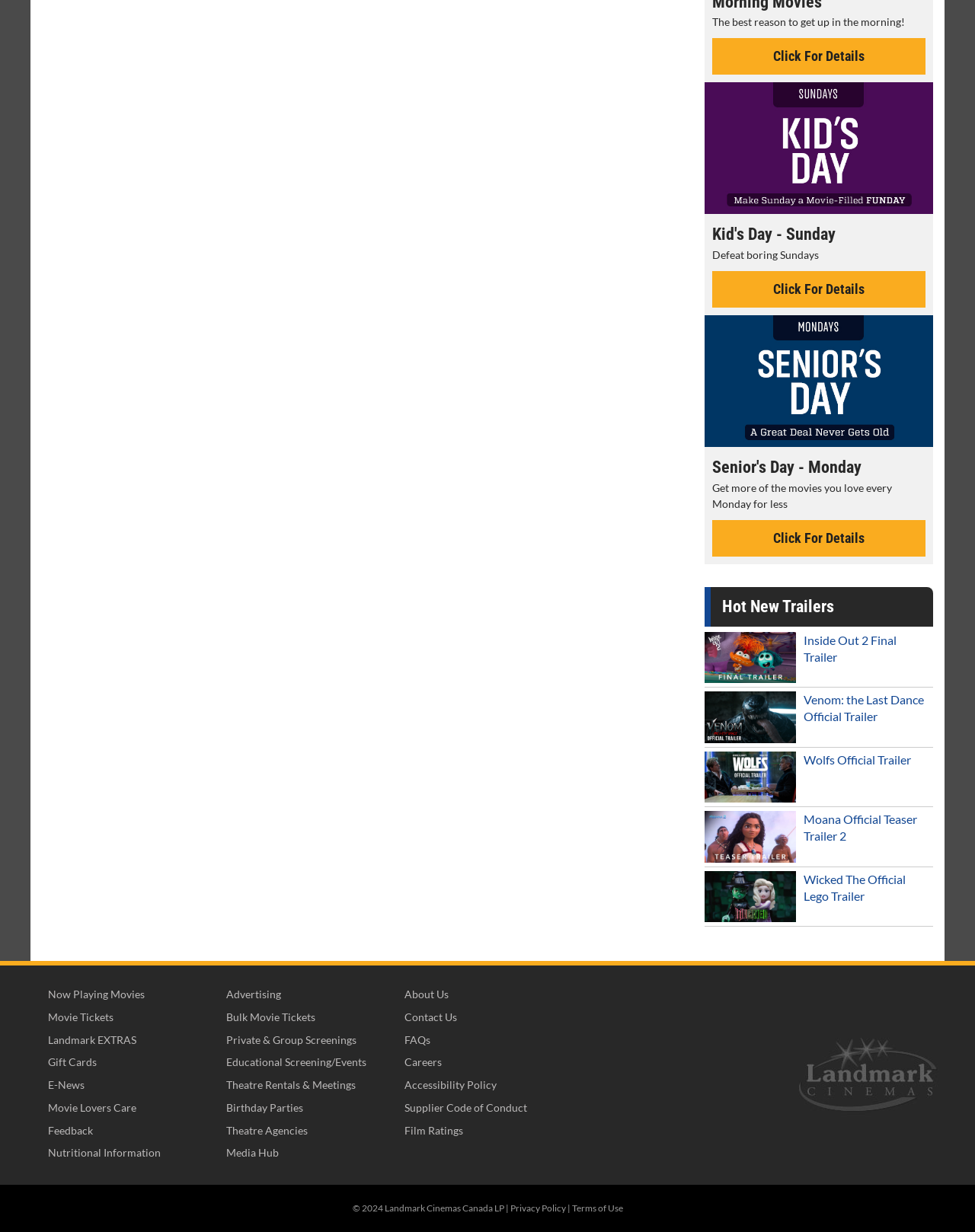Determine the bounding box coordinates of the target area to click to execute the following instruction: "Click the 'Email us' link."

None